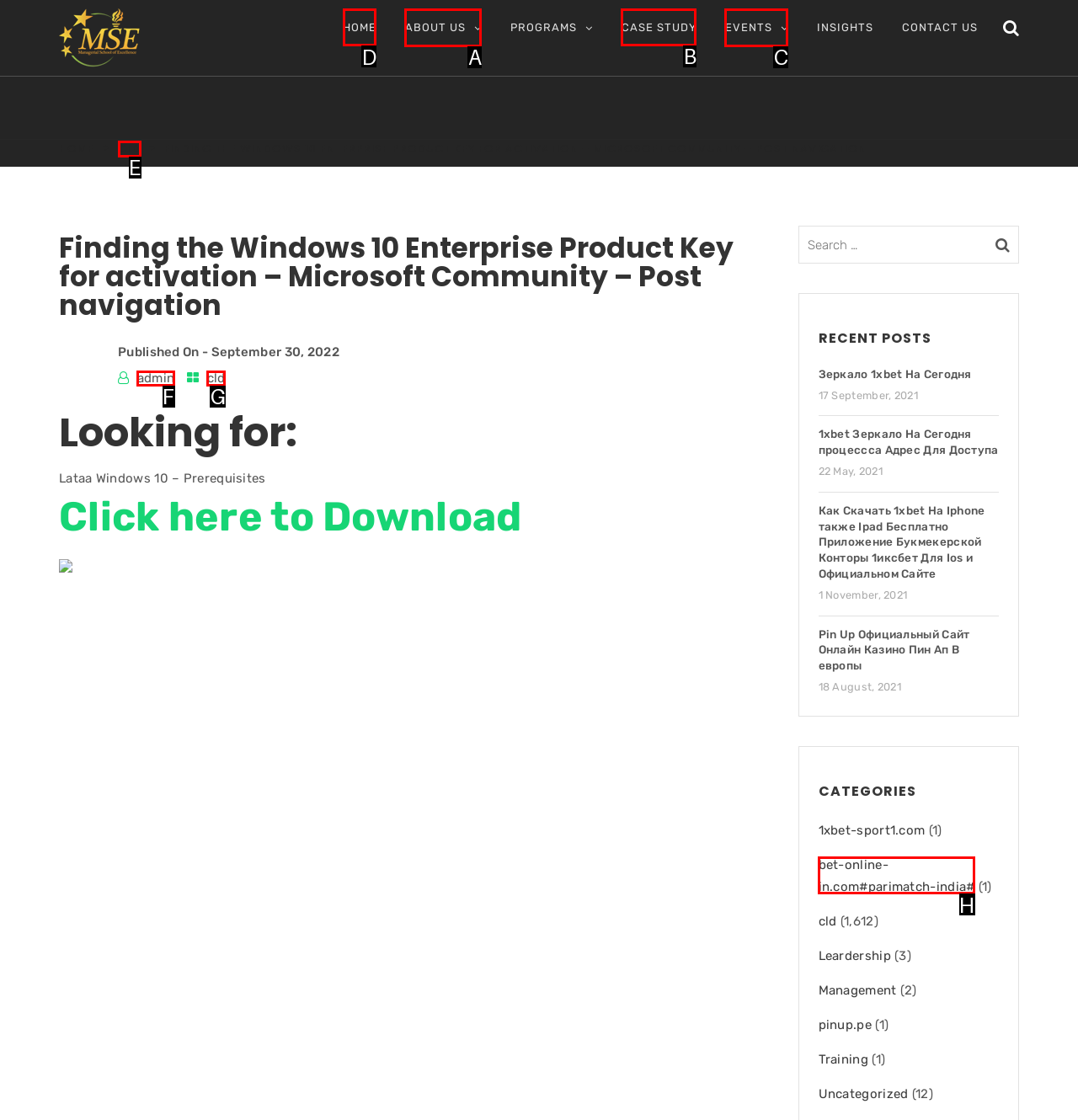What option should you select to complete this task: Click on the 'HOME' link? Indicate your answer by providing the letter only.

D